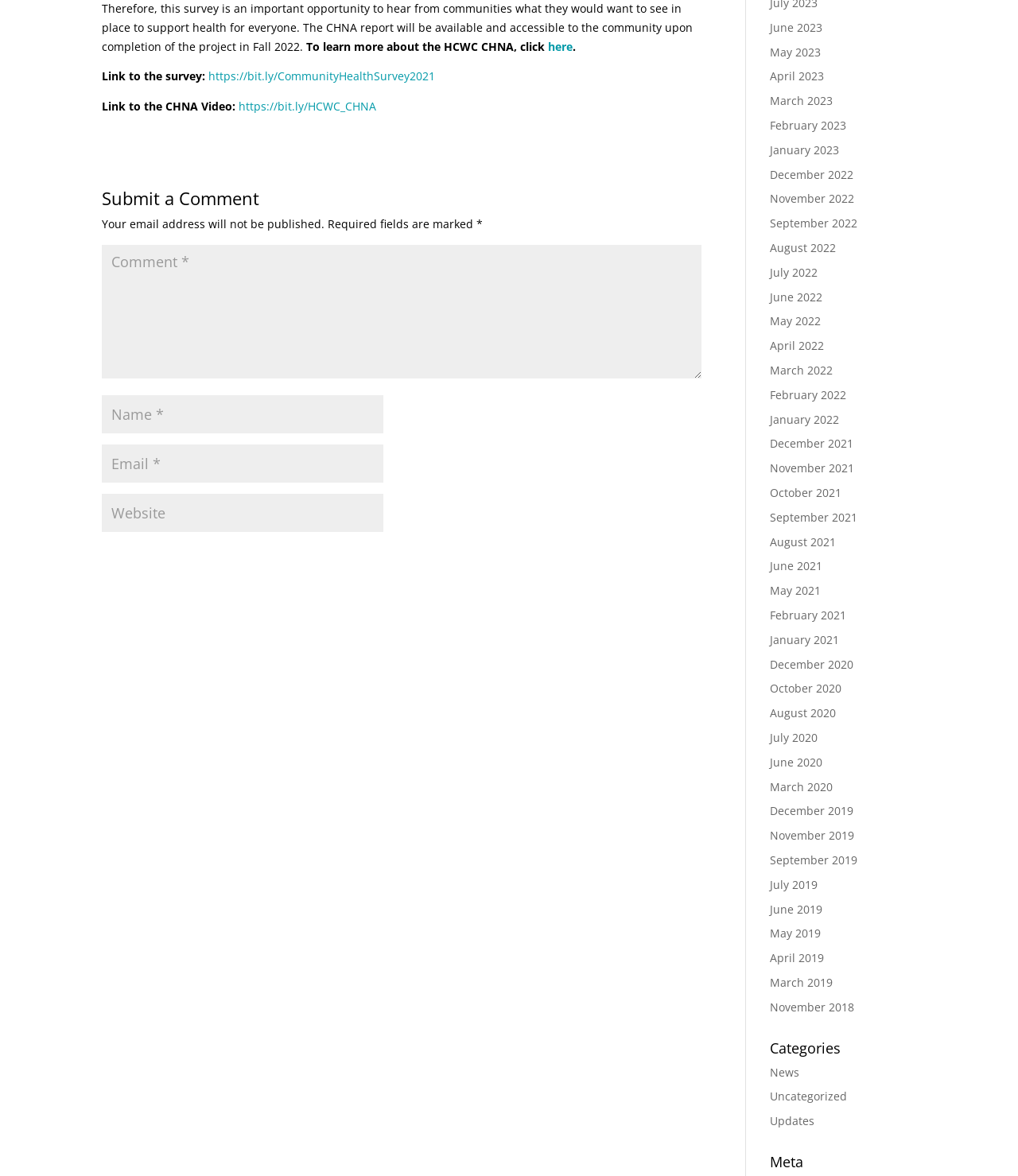How many textboxes are required?
Answer with a single word or phrase, using the screenshot for reference.

3